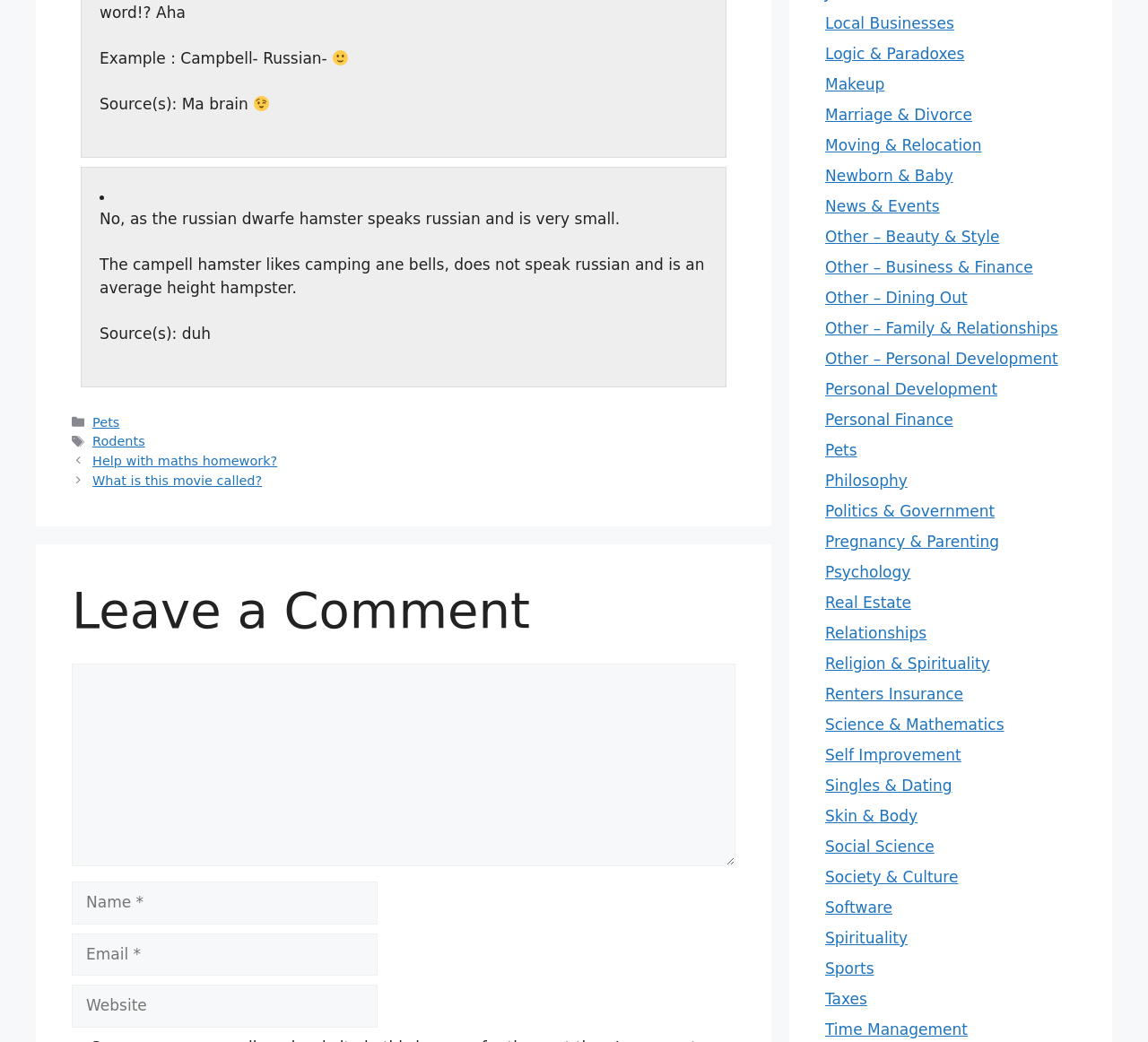Answer the following inquiry with a single word or phrase:
What is the purpose of the 'Leave a Comment' section?

To allow users to comment